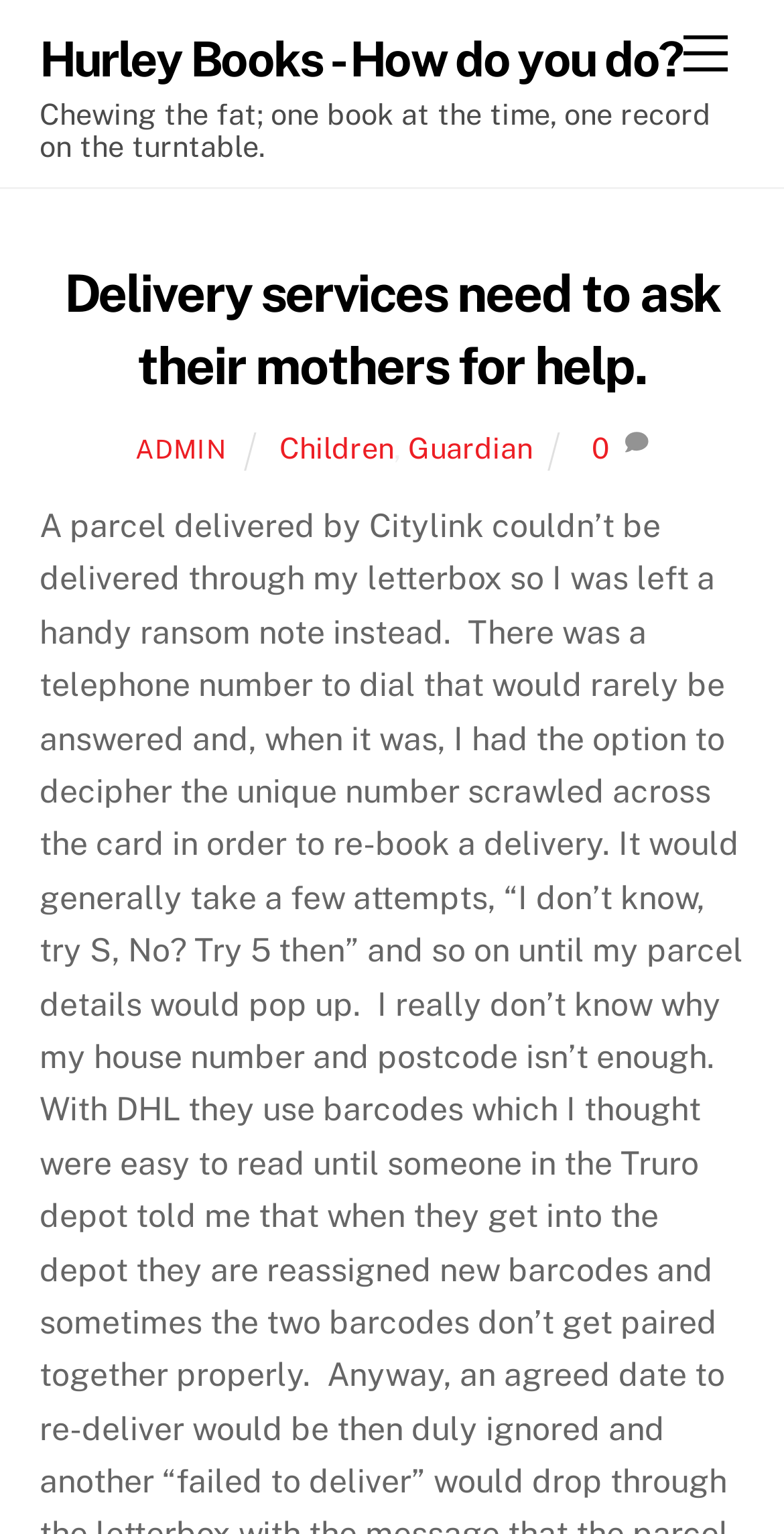What is the purpose of the 'Back To Top' button? Refer to the image and provide a one-word or short phrase answer.

To scroll to the top of the page